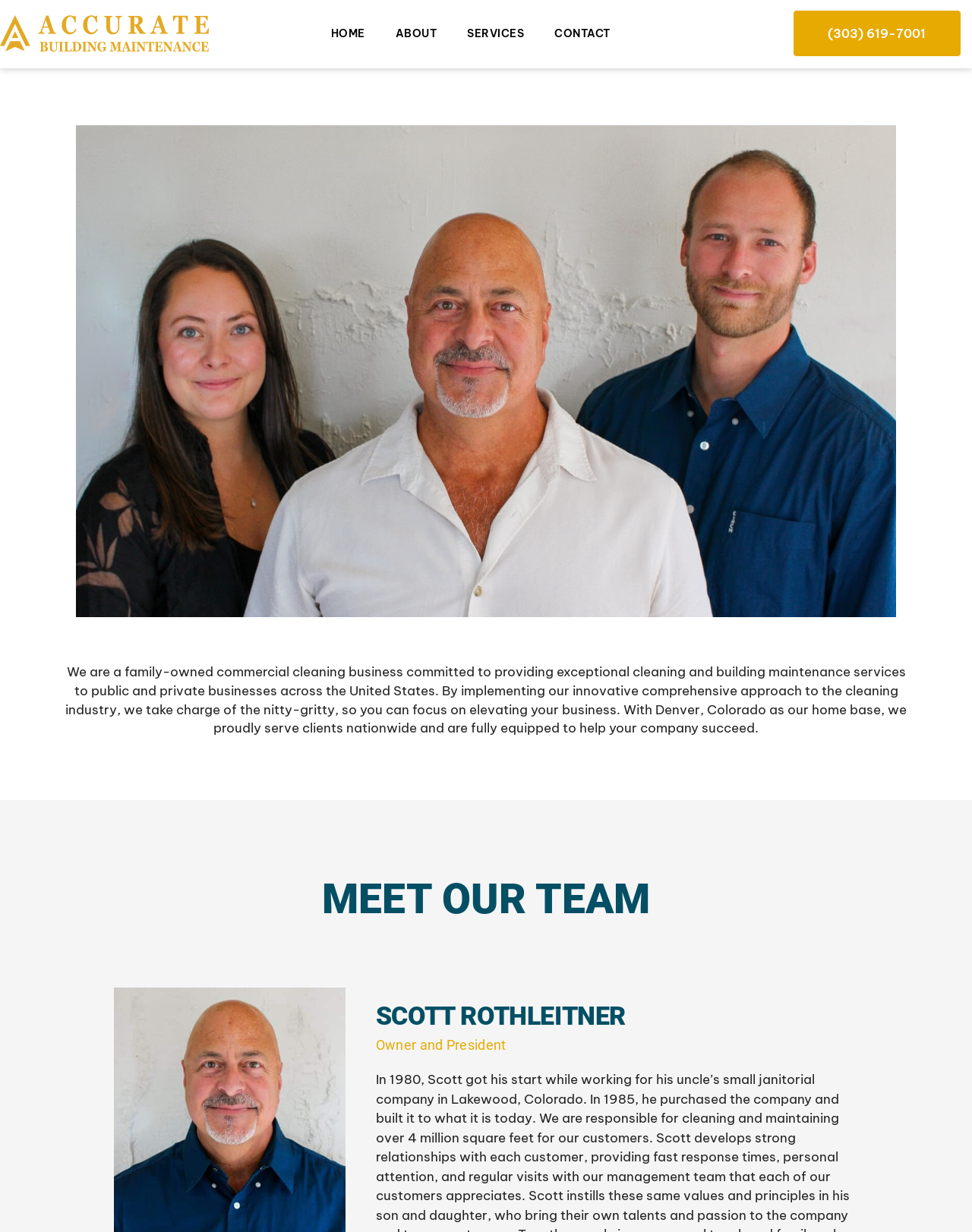What services does the company provide?
Refer to the image and provide a detailed answer to the question.

The services provided by the company can be inferred from the static text on the webpage, which mentions 'exceptional cleaning and building maintenance services'.